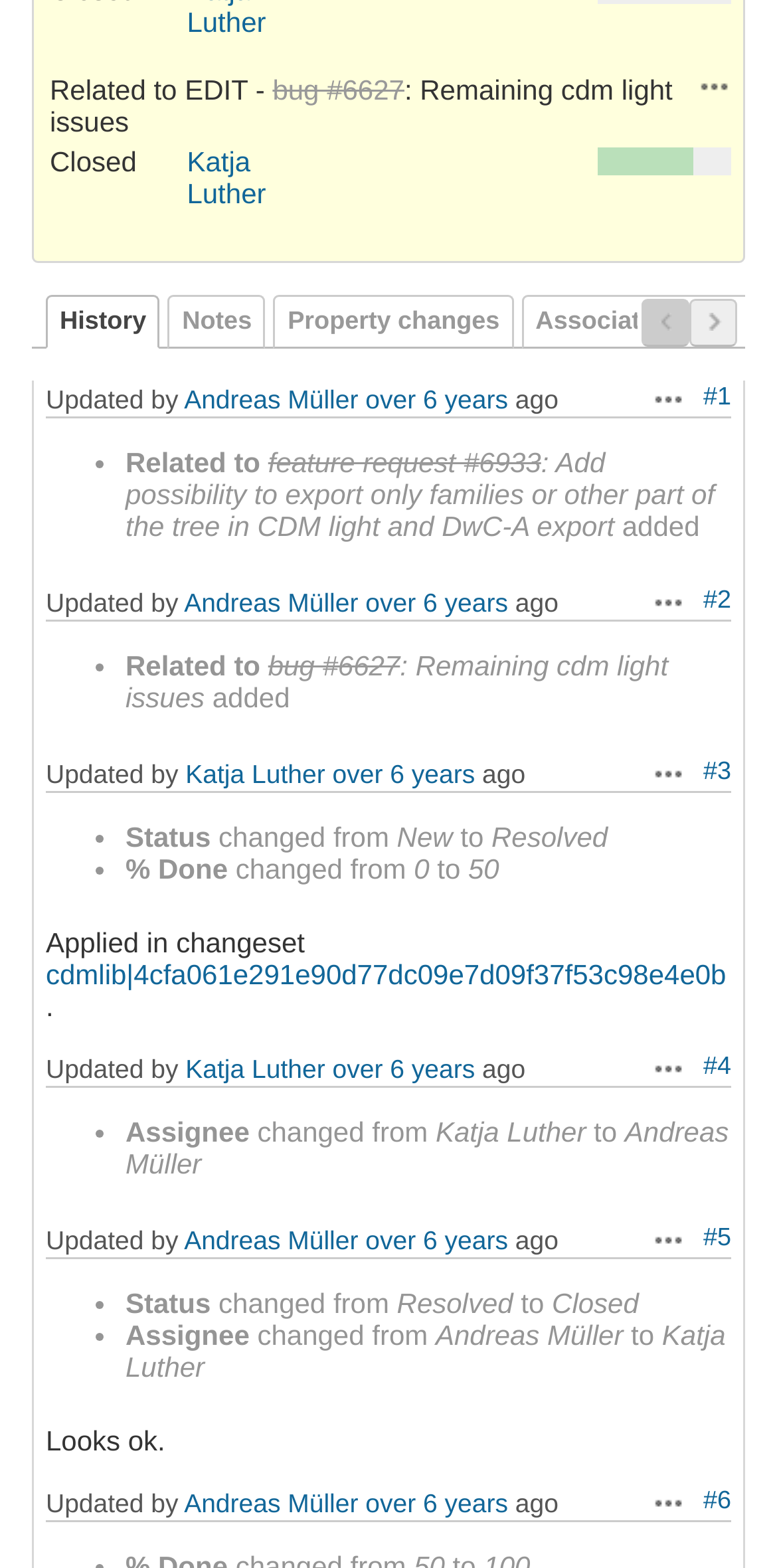Using the format (top-left x, top-left y, bottom-right x, bottom-right y), and given the element description, identify the bounding box coordinates within the screenshot: Andreas Müller

[0.237, 0.375, 0.461, 0.394]